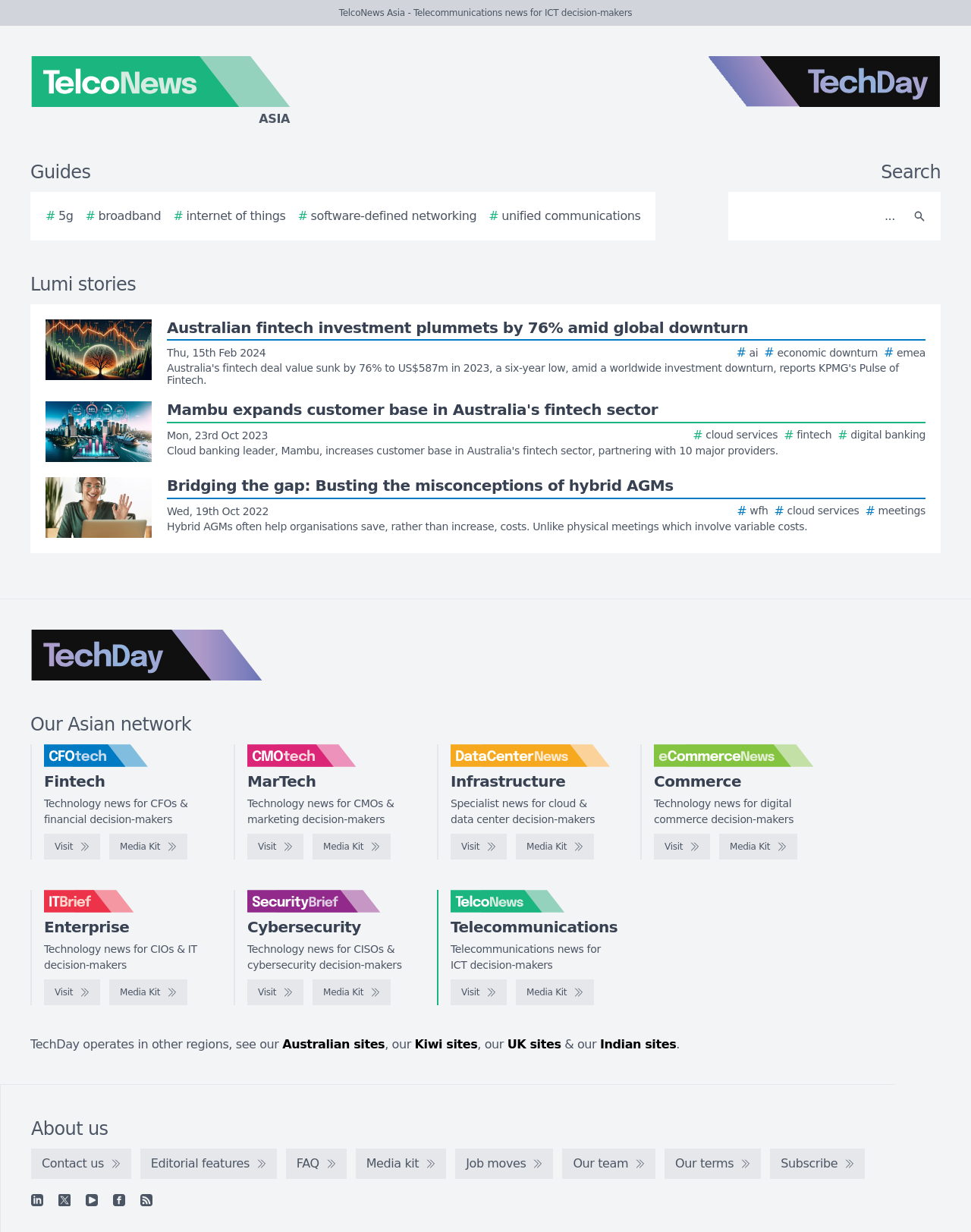Determine the bounding box coordinates for the element that should be clicked to follow this instruction: "View the Media Kit for CFOtech". The coordinates should be given as four float numbers between 0 and 1, in the format [left, top, right, bottom].

[0.113, 0.677, 0.193, 0.698]